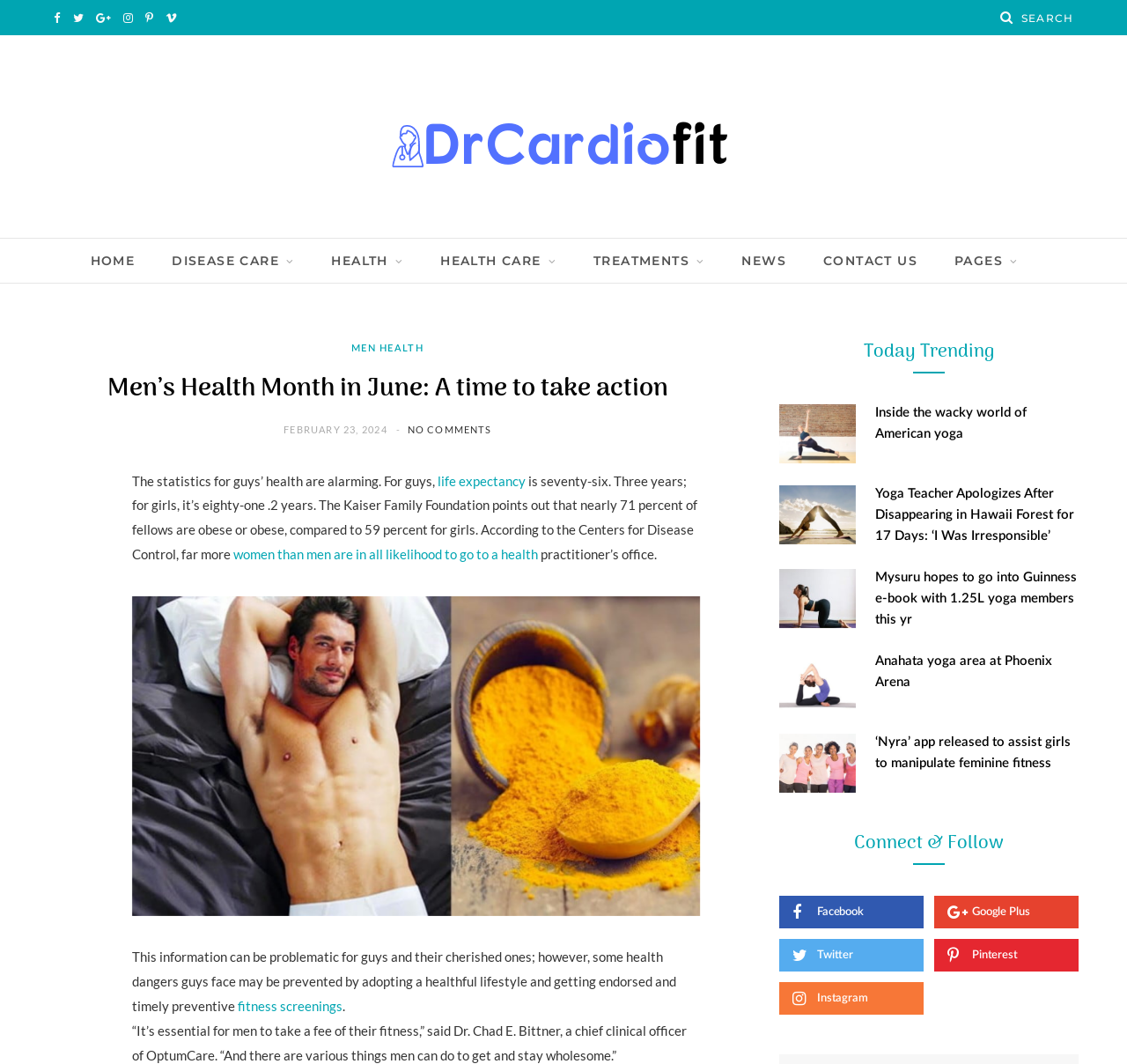Please provide a brief answer to the following inquiry using a single word or phrase:
How many yoga members are hoped to be gathered in Mysuru this year?

1.25L